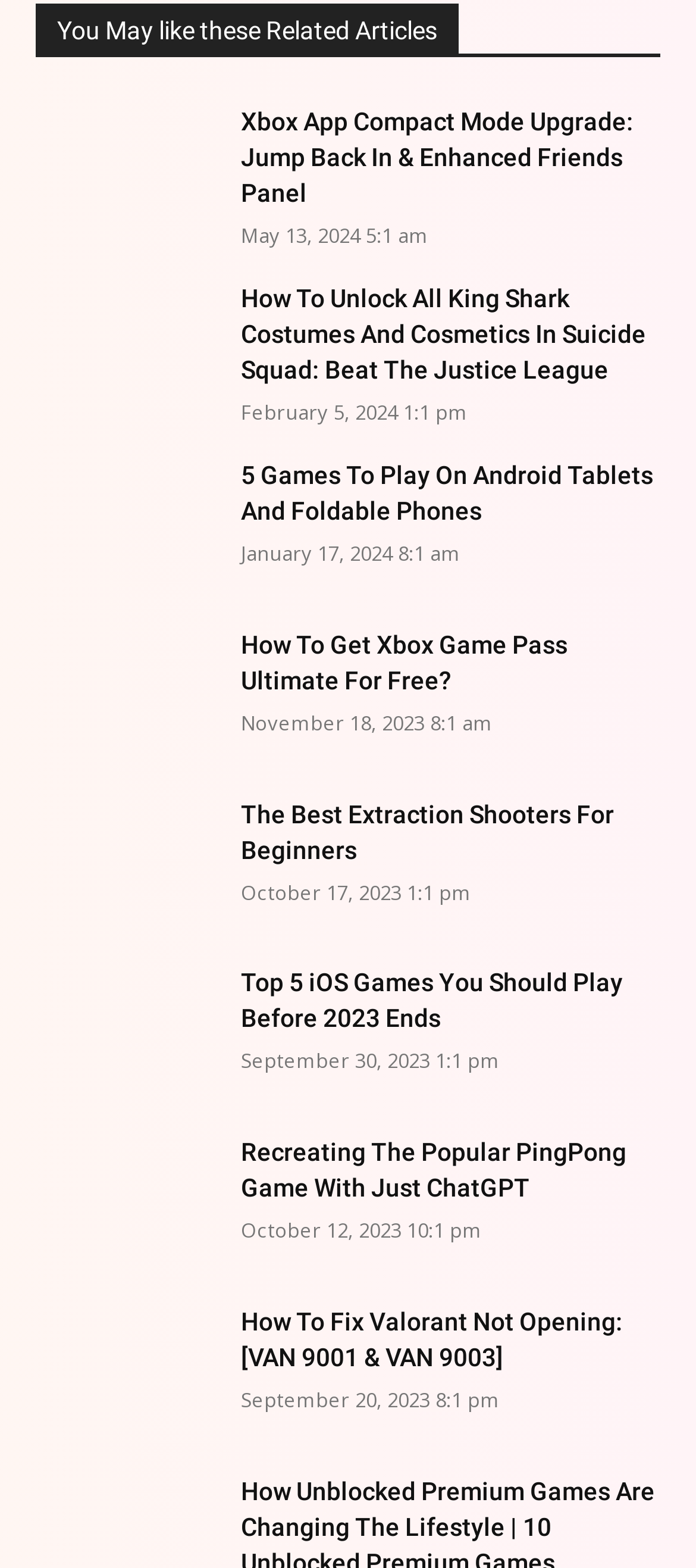Identify the bounding box coordinates for the region of the element that should be clicked to carry out the instruction: "Learn how to unlock all King Shark costumes and cosmetics in Suicide Squad: Beat The Justice League". The bounding box coordinates should be four float numbers between 0 and 1, i.e., [left, top, right, bottom].

[0.346, 0.181, 0.928, 0.245]